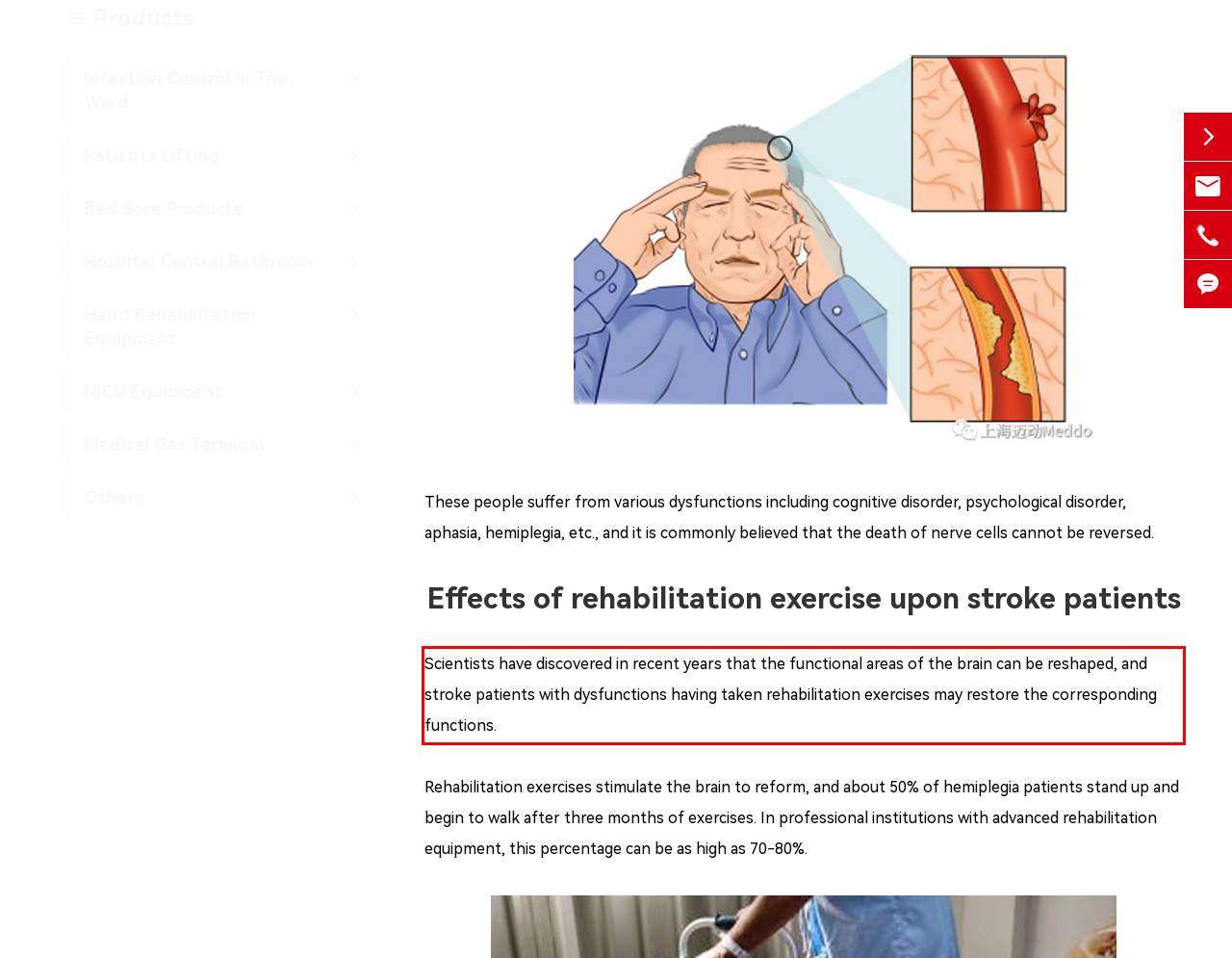In the given screenshot, locate the red bounding box and extract the text content from within it.

Scientists have discovered in recent years that the functional areas of the brain can be reshaped, and stroke patients with dysfunctions having taken rehabilitation exercises may restore the corresponding functions.